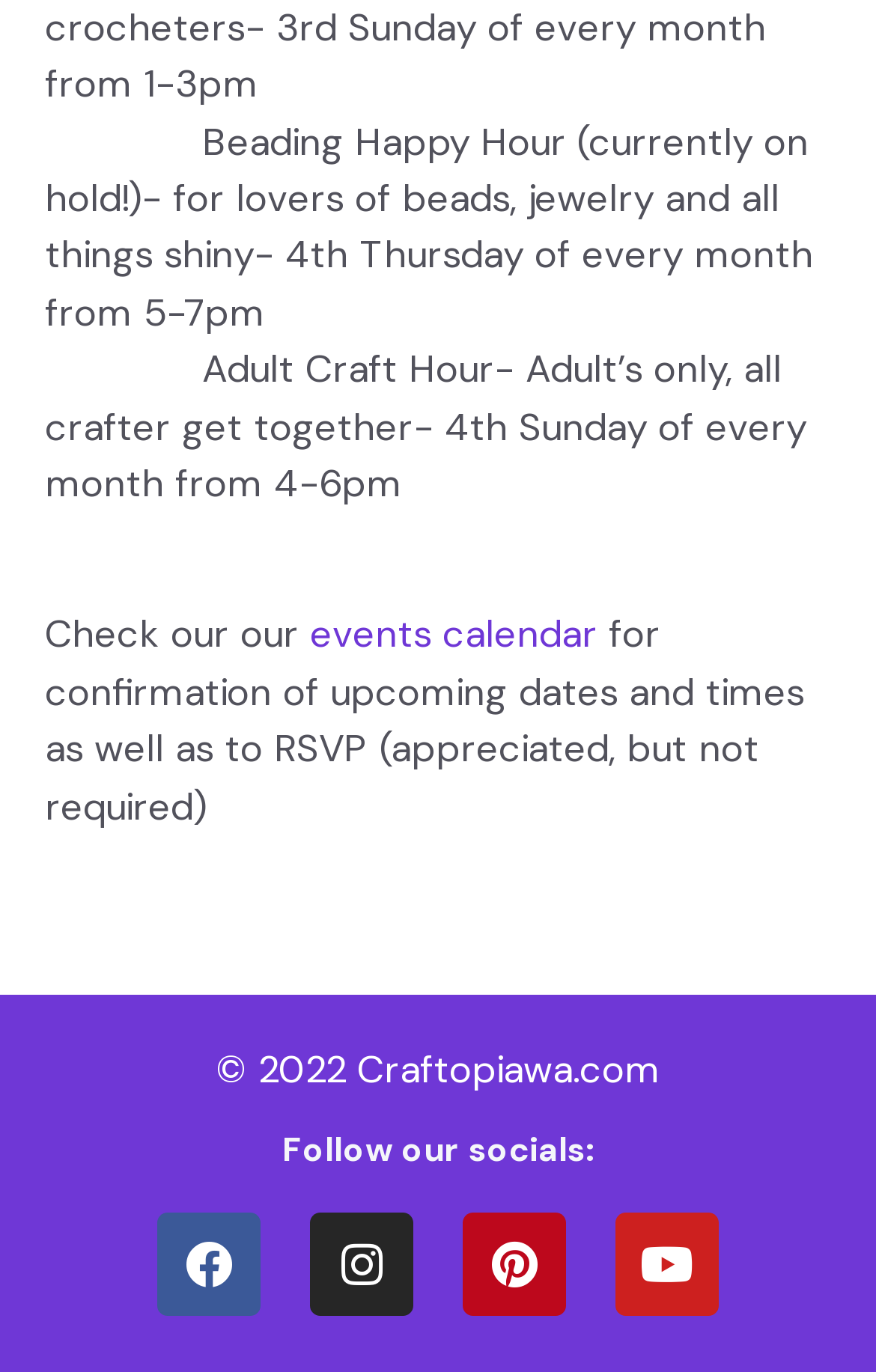Identify the bounding box coordinates for the UI element that matches this description: "Facebook".

[0.179, 0.884, 0.297, 0.959]